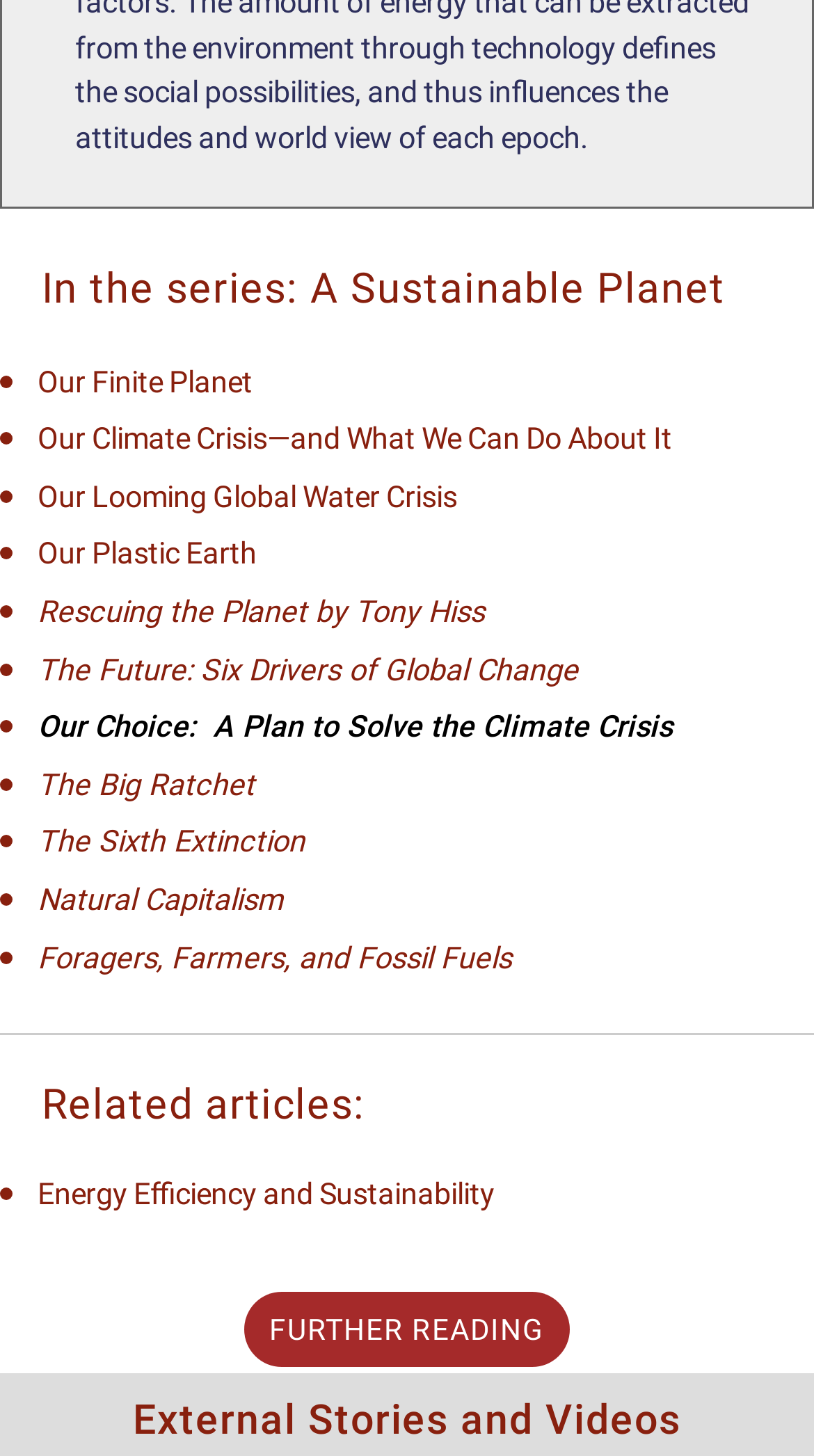Determine the bounding box coordinates for the area you should click to complete the following instruction: "view recent posts".

None